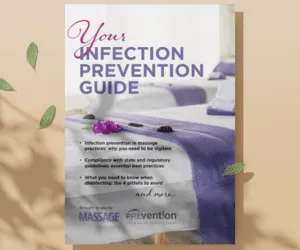Describe every aspect of the image in detail.

The image features an inviting graphic titled "Your Infection Prevention Guide." The design centers around a serene massage setting, complete with soft purple linens and delicate flower petals, embodying a calm and professional atmosphere. The headings prominently showcase critical points, such as infection prevention in massage practices, essential compliance with state and regulatory guidelines, and vital information for maintaining hygiene. The guide is a resource aimed at massage therapists, emphasizing the importance of vigilance in preventing infections in their practice. The visual elements merge beautifully with the text, creating an informative and aesthetically pleasing presentation that highlights the significance of safety and care in massage therapy.